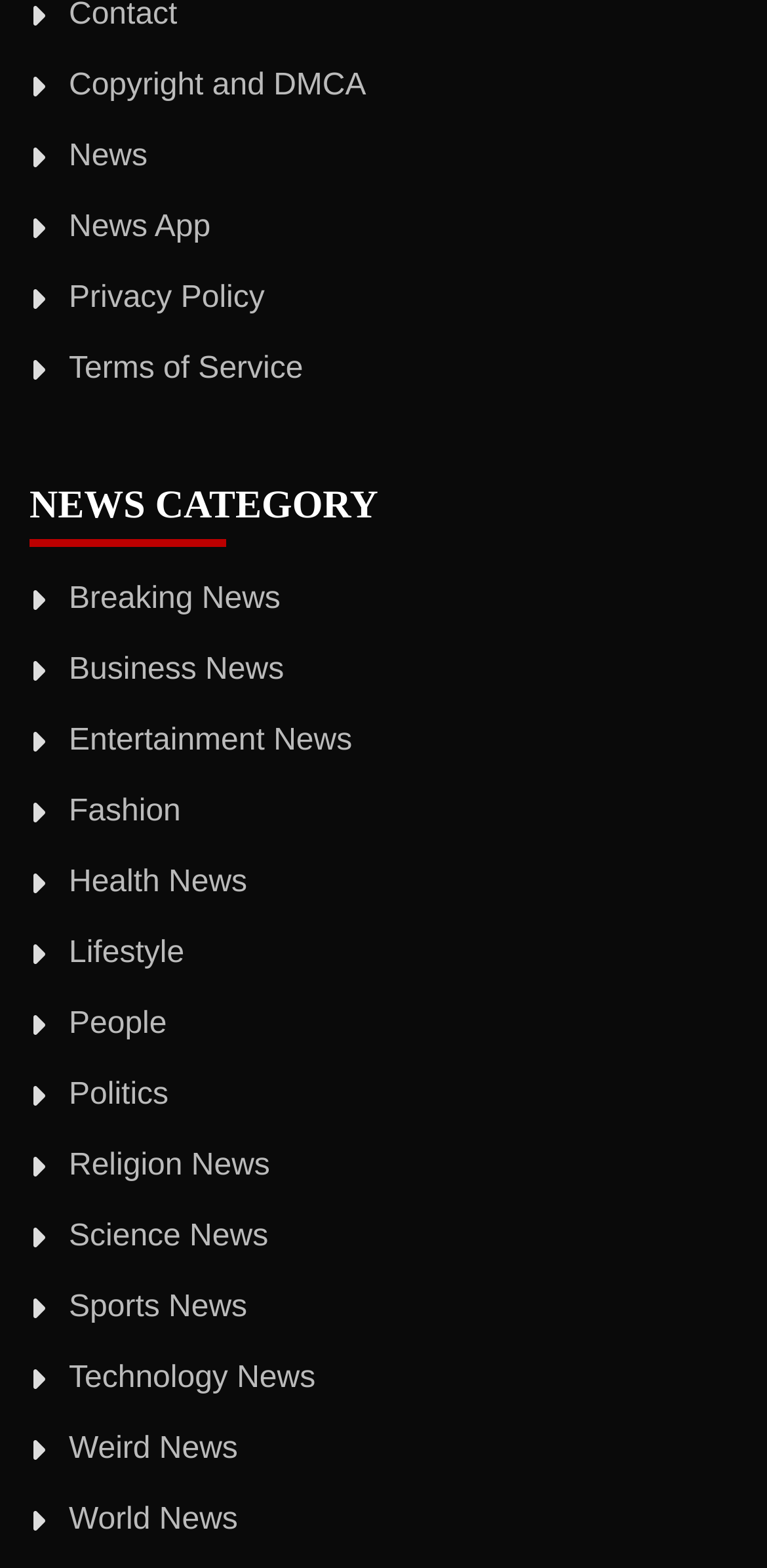Identify the coordinates of the bounding box for the element that must be clicked to accomplish the instruction: "Learn about Copyright and DMCA".

[0.09, 0.044, 0.477, 0.065]